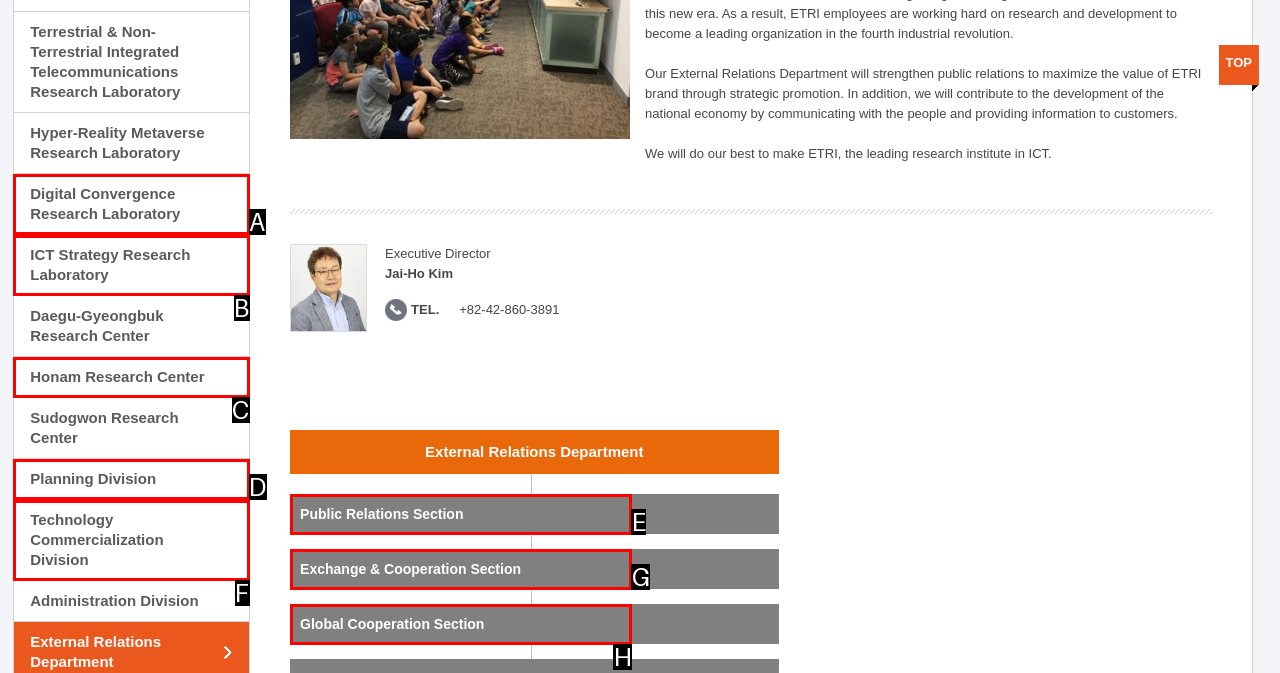Using the description: Honam Research Center, find the best-matching HTML element. Indicate your answer with the letter of the chosen option.

C